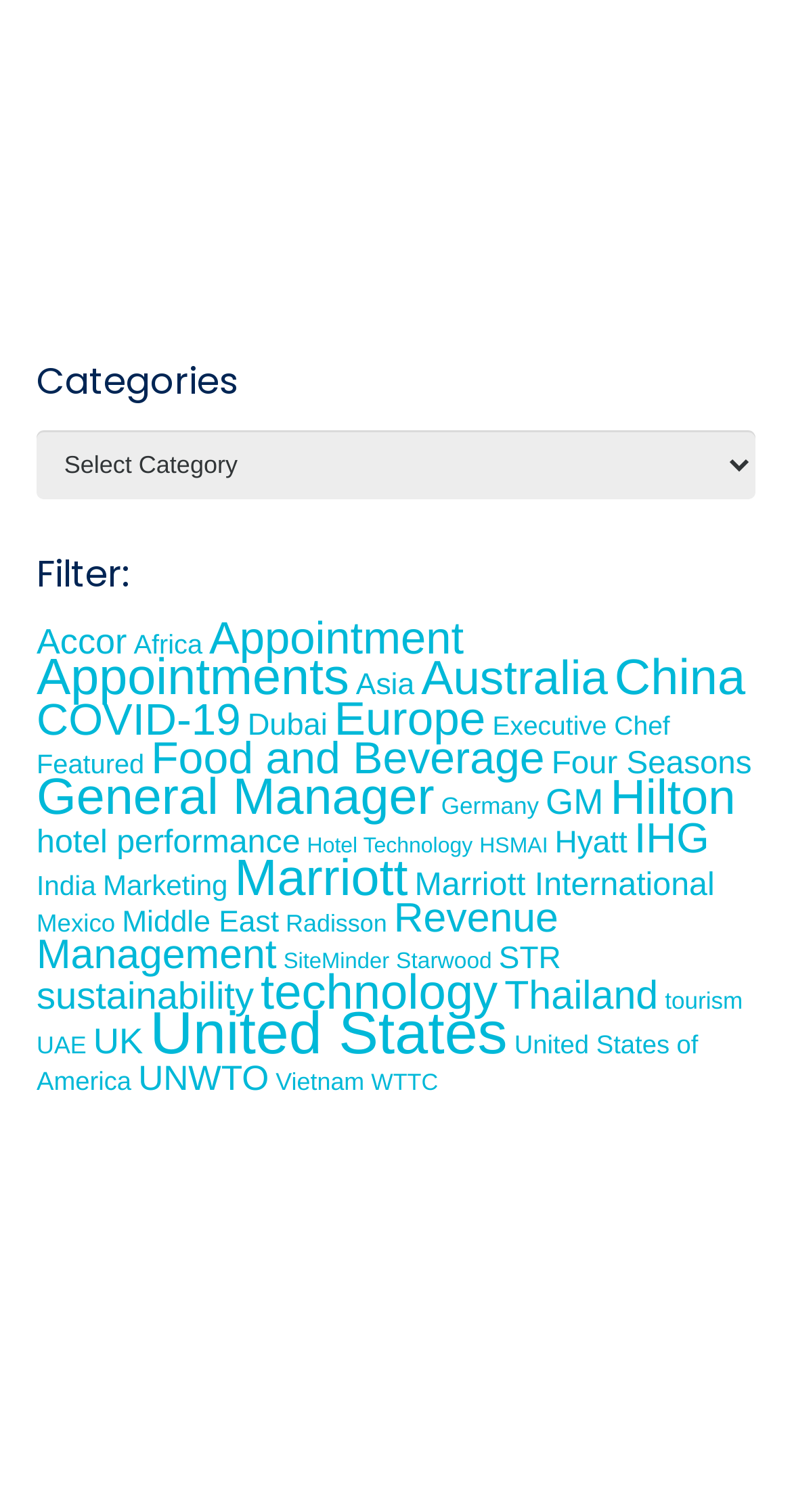Kindly respond to the following question with a single word or a brief phrase: 
What is the second category in the list?

Africa